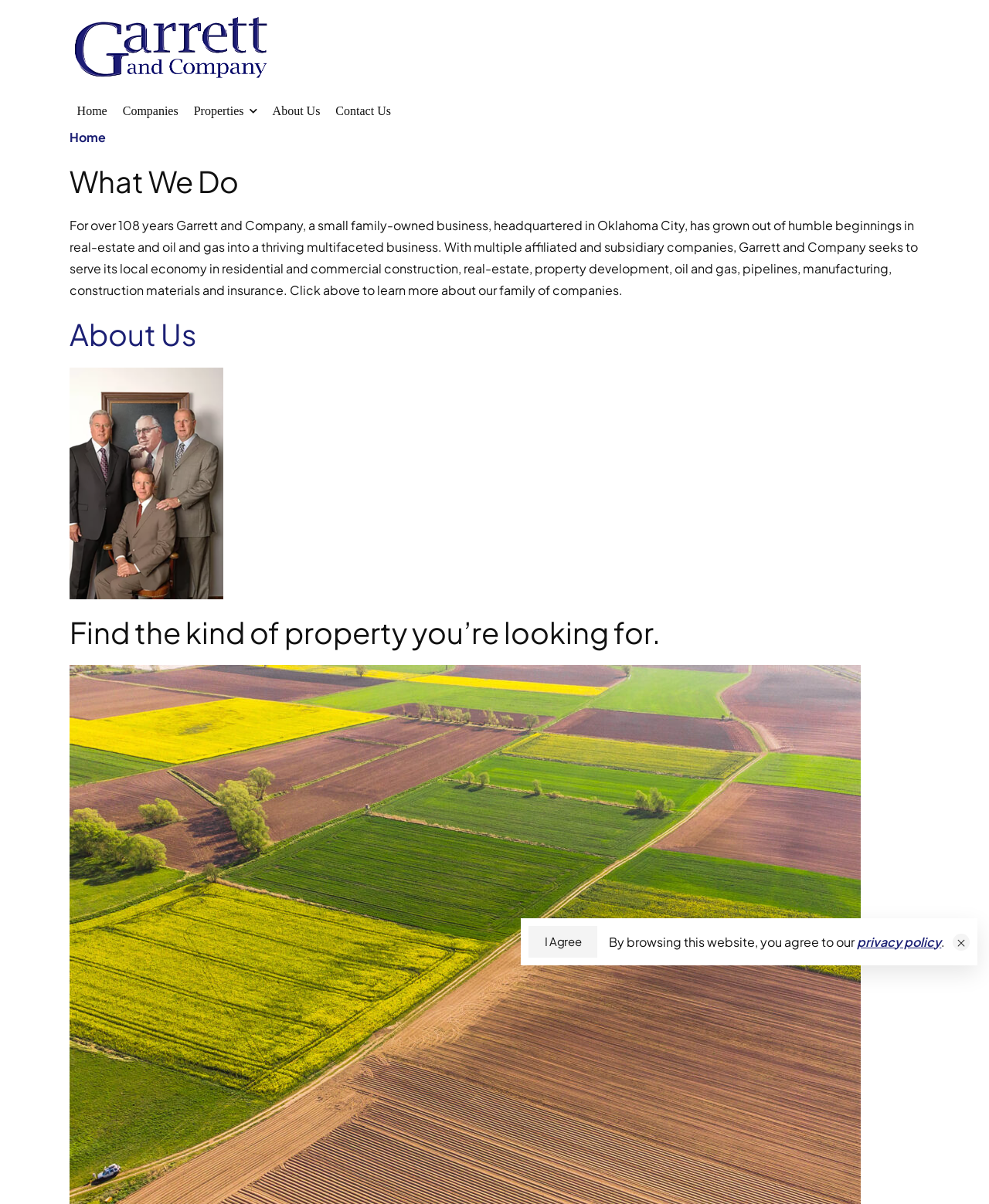Determine the bounding box coordinates of the element that should be clicked to execute the following command: "View properties".

[0.188, 0.079, 0.268, 0.105]